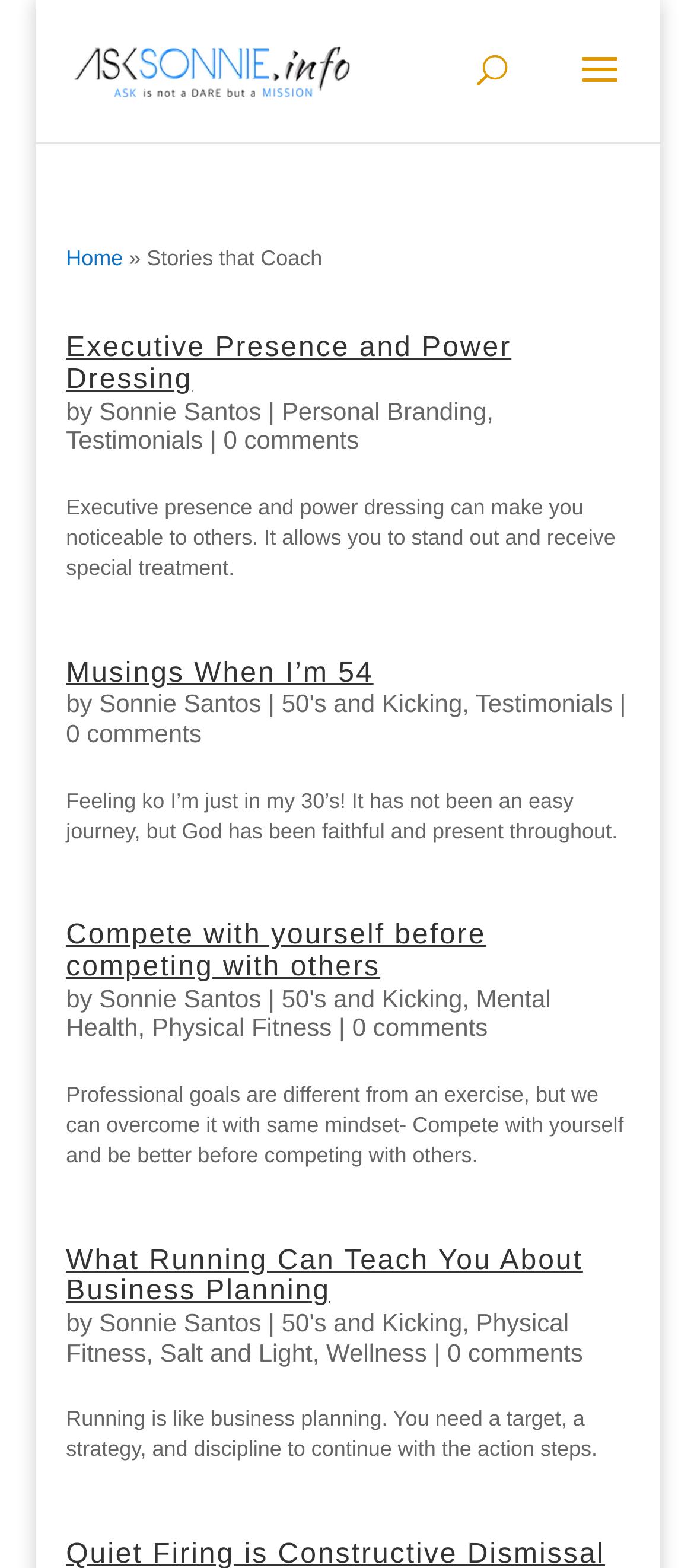What is the category of the third article?
Look at the screenshot and respond with a single word or phrase.

Mental Health